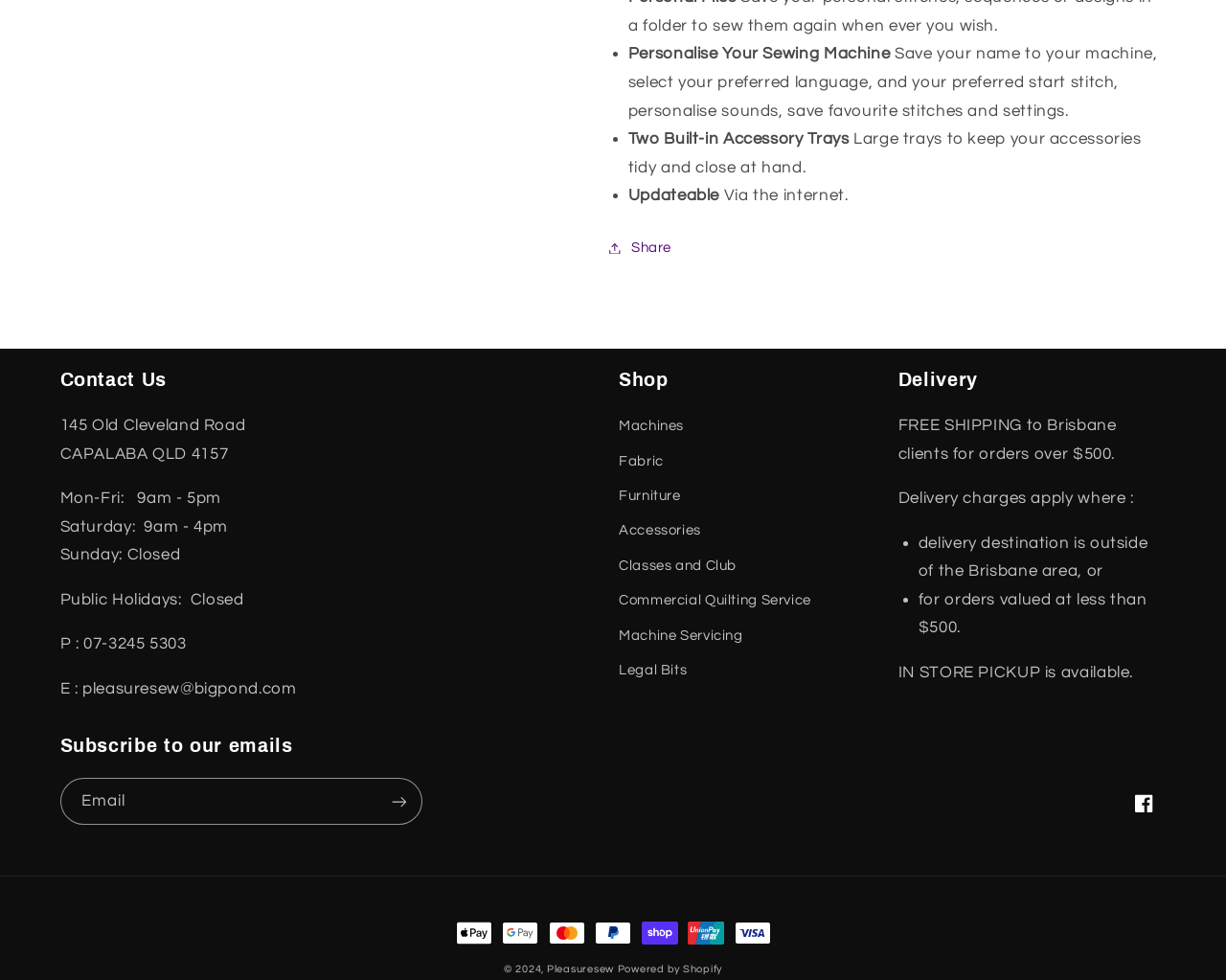Determine the bounding box coordinates of the element that should be clicked to execute the following command: "Click the Share button".

[0.496, 0.241, 0.548, 0.266]